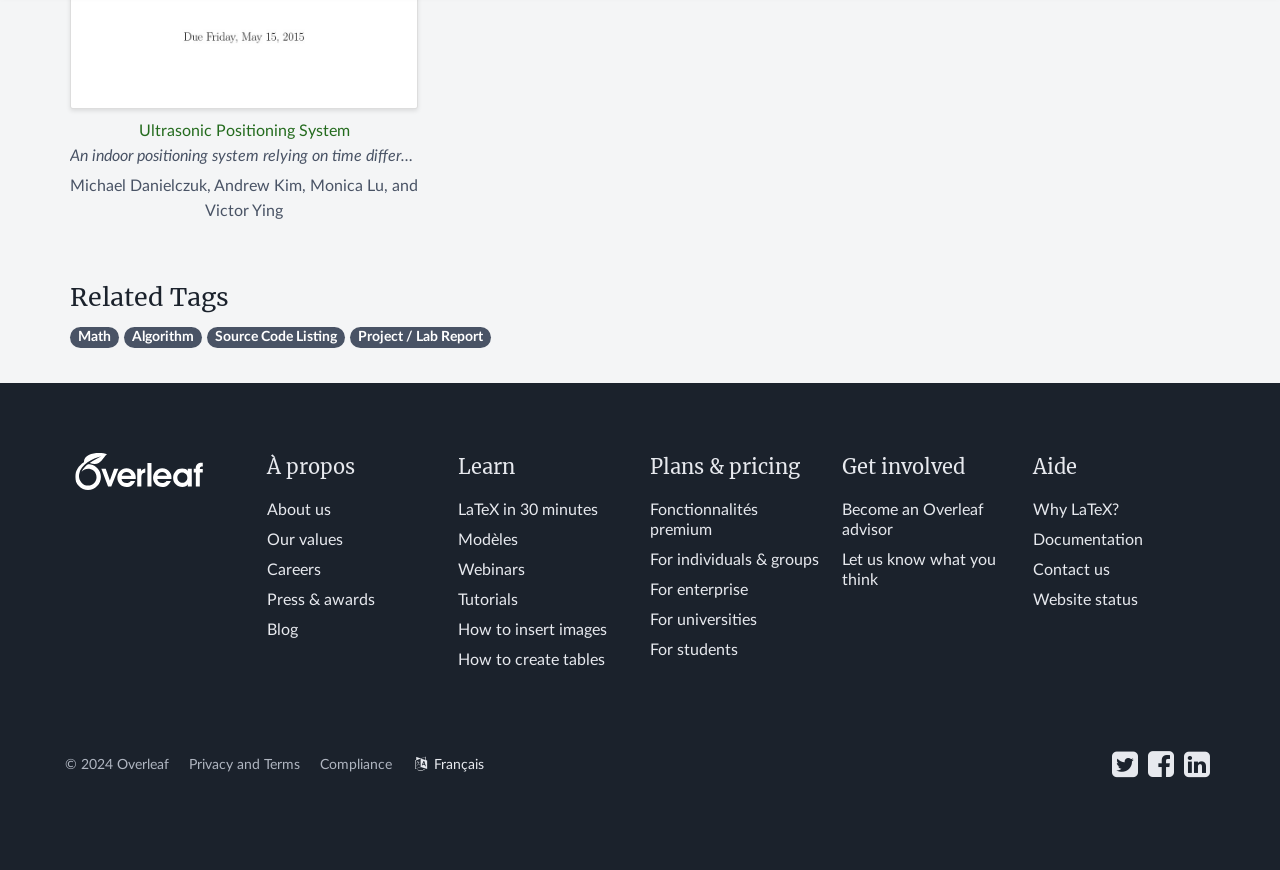Find the bounding box coordinates of the element to click in order to complete this instruction: "Go to the 'About us' page". The bounding box coordinates must be four float numbers between 0 and 1, denoted as [left, top, right, bottom].

[0.208, 0.577, 0.258, 0.596]